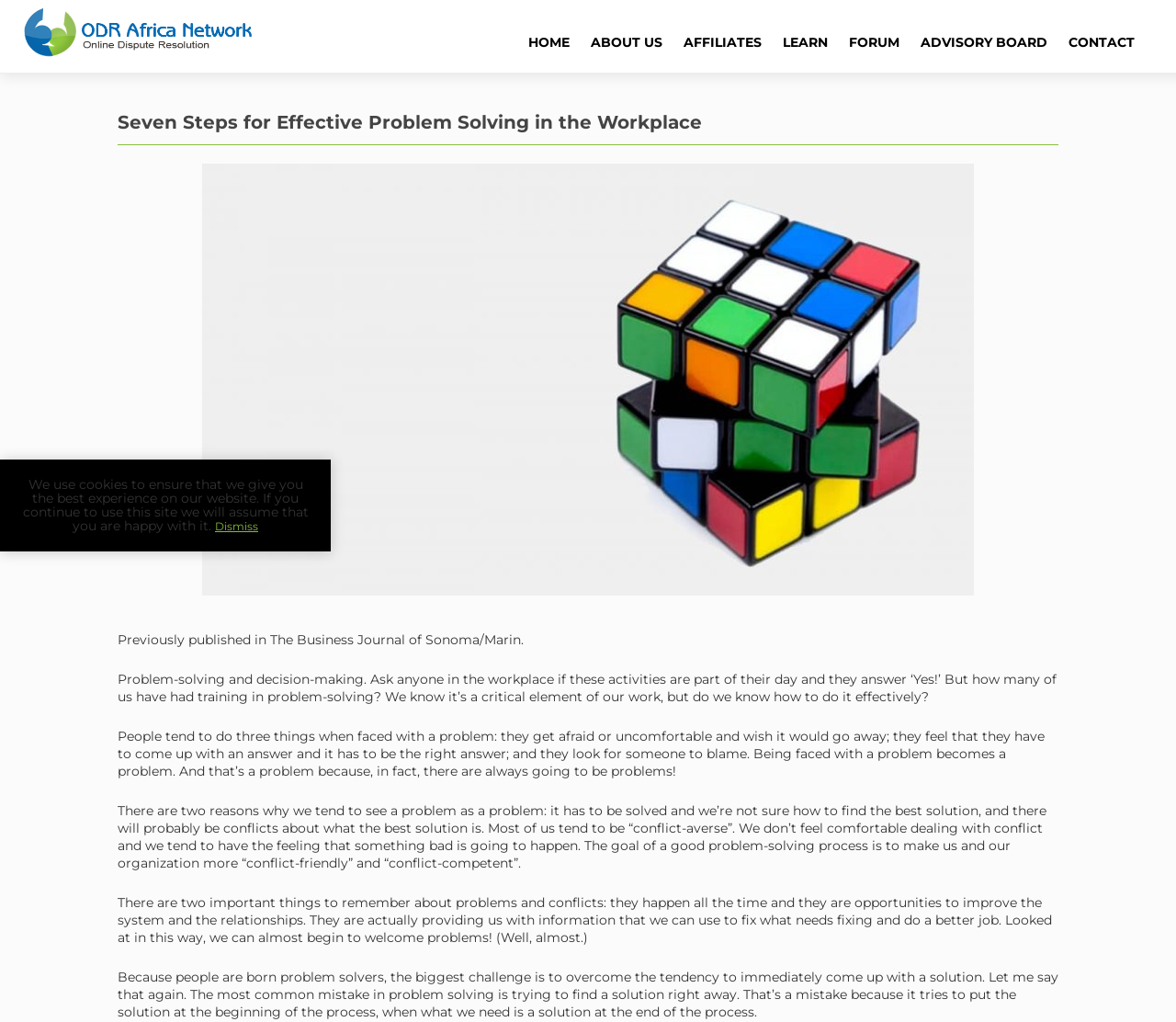Please reply with a single word or brief phrase to the question: 
Why is it a mistake to immediately come up with a solution?

It tries to put the solution at the beginning